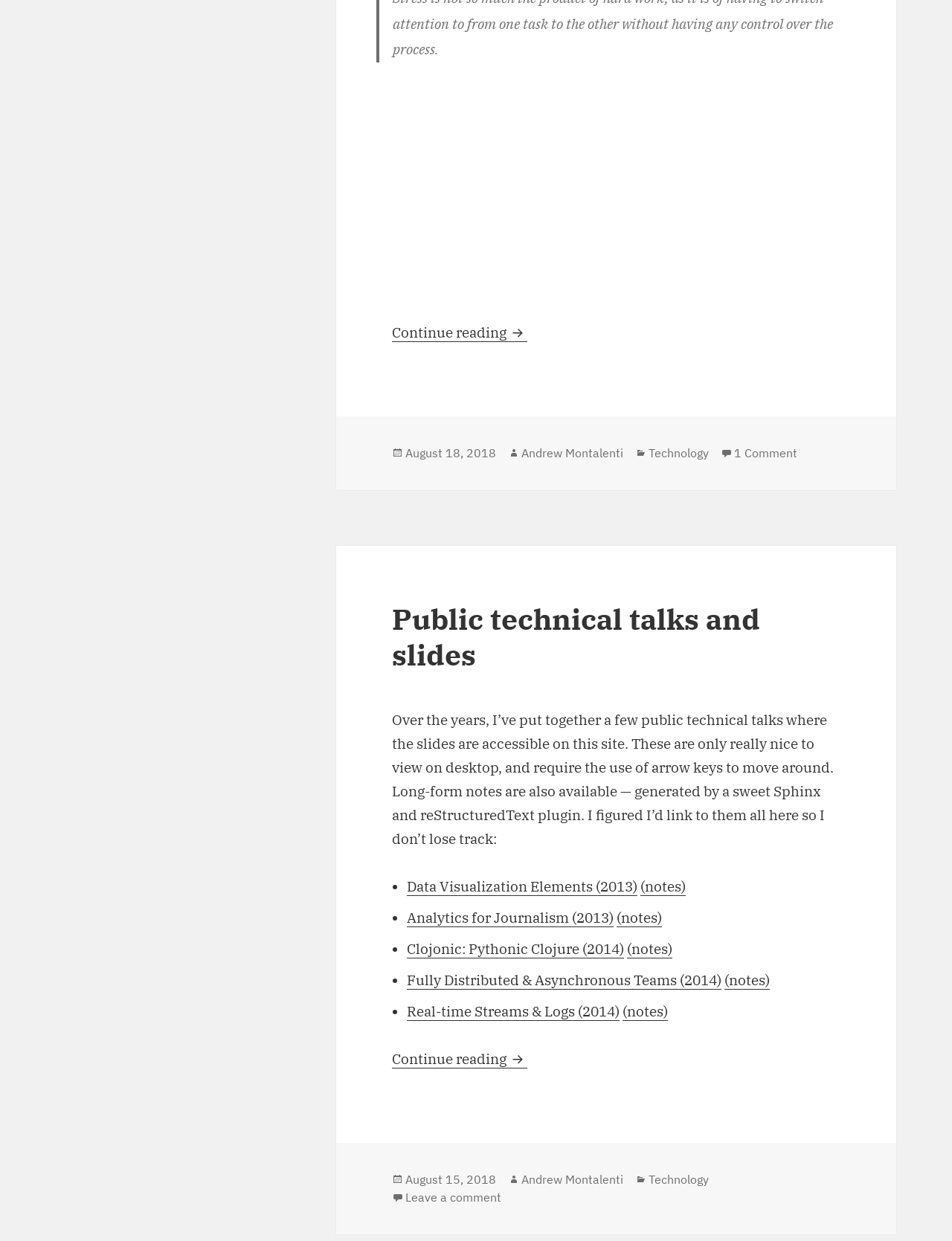Please provide a comprehensive answer to the question below using the information from the image: What is the purpose of the arrow keys in the public technical talks?

I found this information in the article 'Public technical talks and slides', where it says 'These are only really nice to view on desktop, and require the use of arrow keys to move around'.